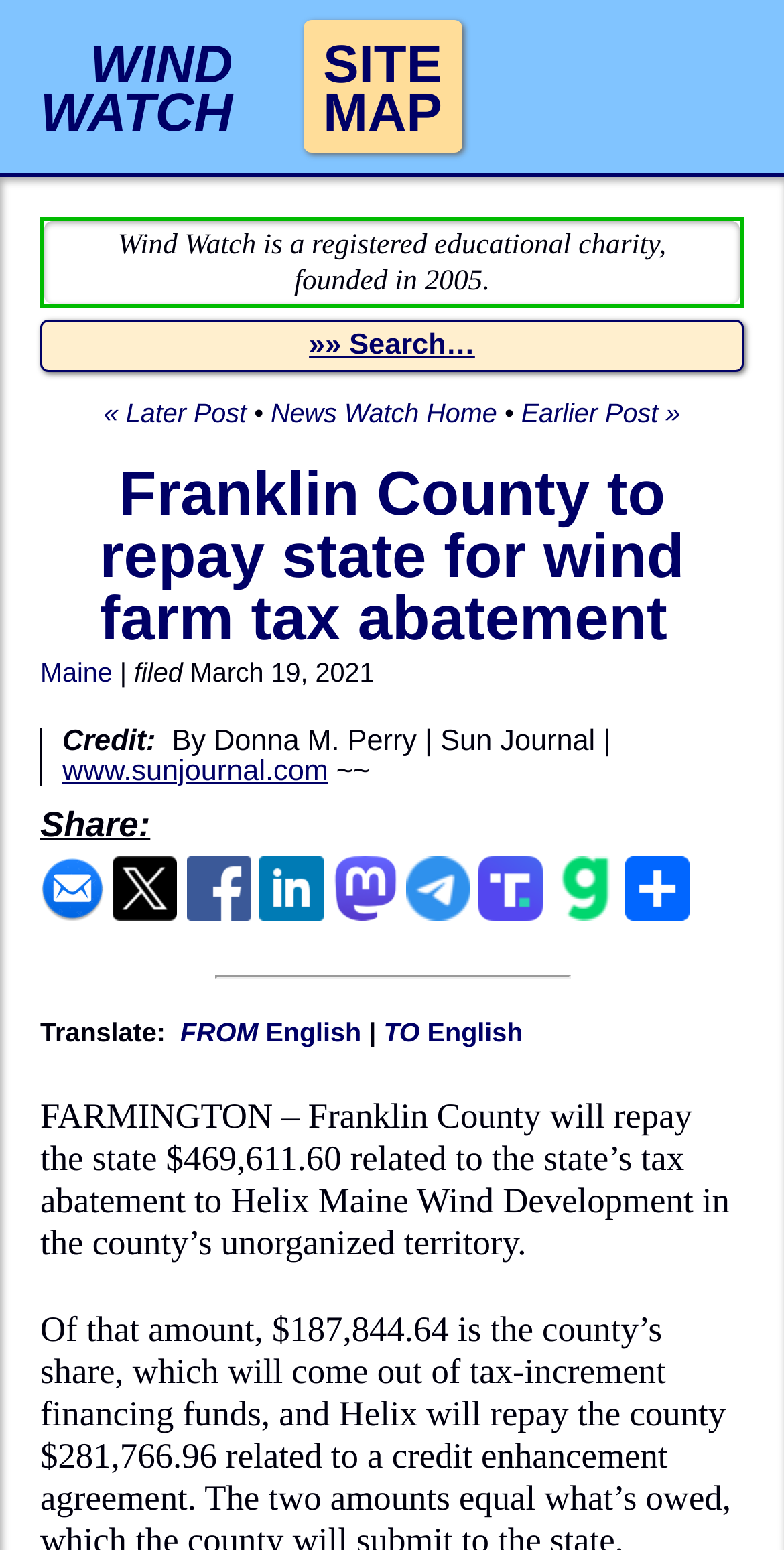Find the bounding box coordinates for the HTML element described as: "FROM English". The coordinates should consist of four float values between 0 and 1, i.e., [left, top, right, bottom].

[0.23, 0.656, 0.461, 0.676]